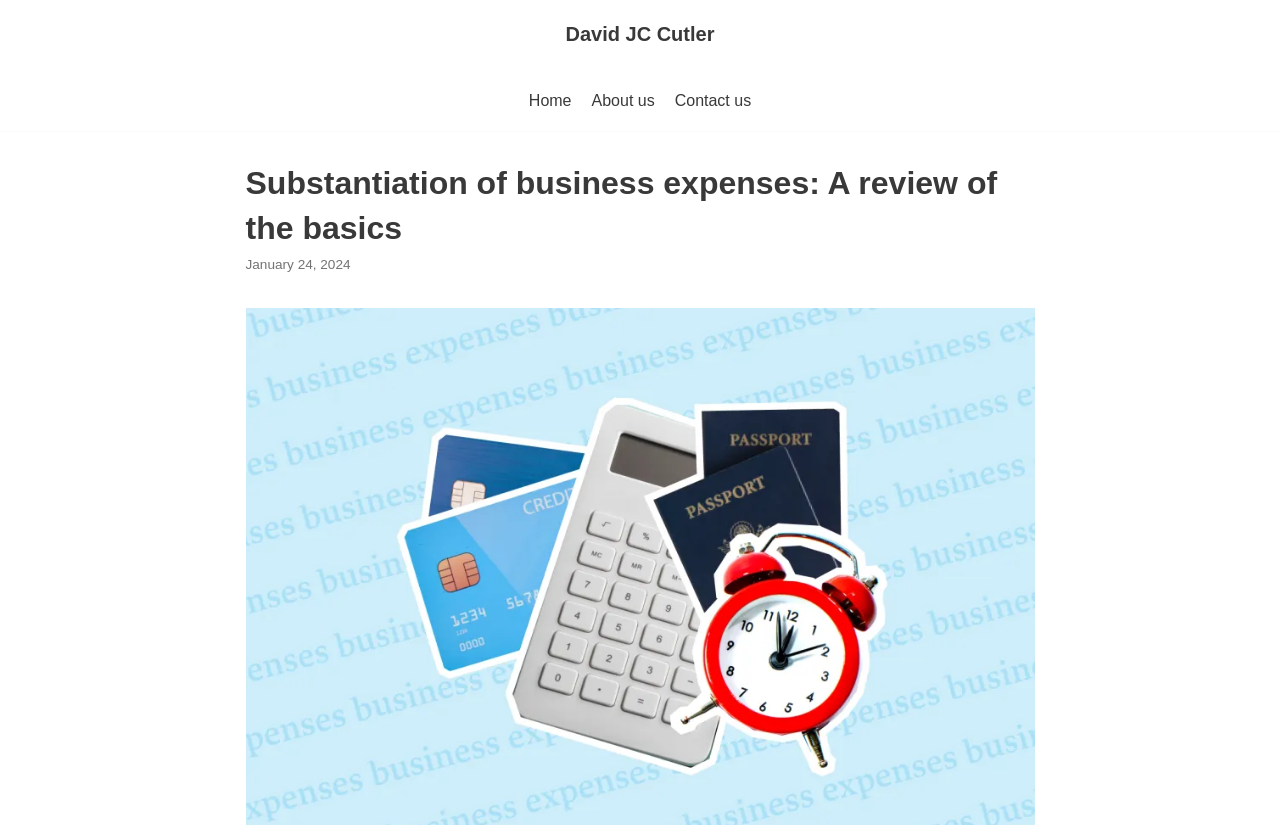Locate the bounding box of the UI element described in the following text: "Home".

[0.413, 0.106, 0.446, 0.137]